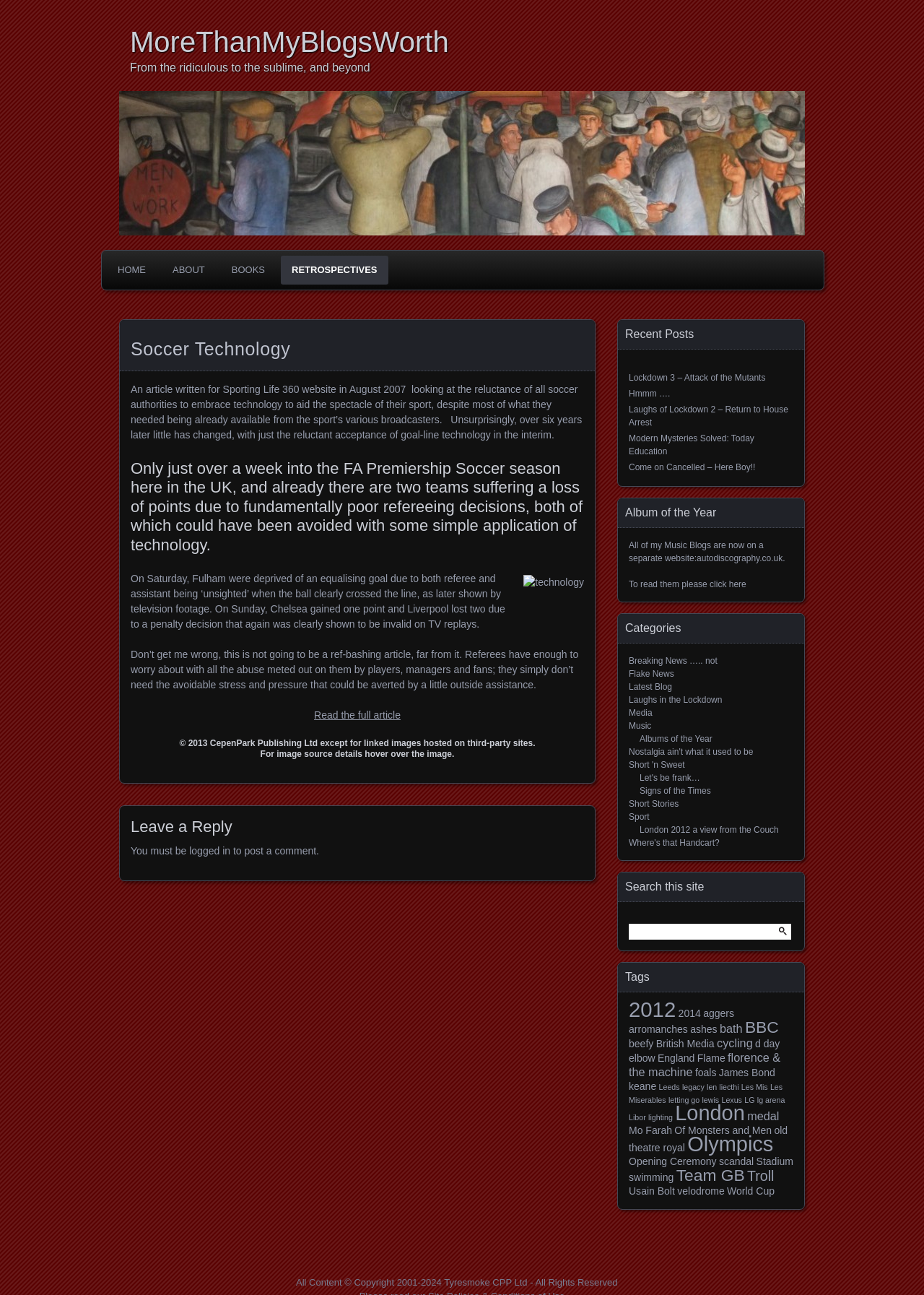Predict the bounding box for the UI component with the following description: "Modern Mysteries Solved: Today Education".

[0.68, 0.335, 0.816, 0.352]